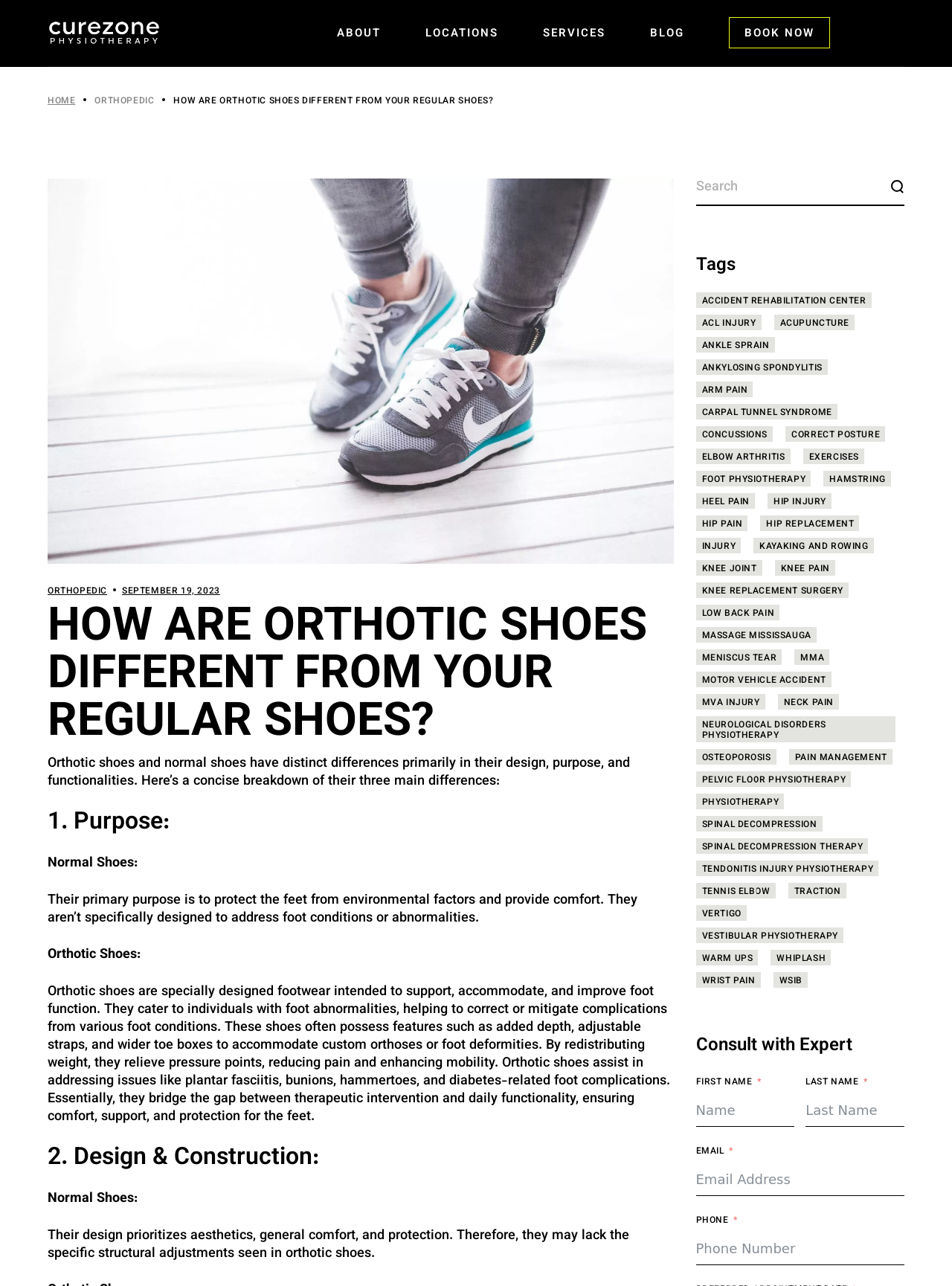Look at the image and give a detailed response to the following question: How many items are related to acupuncture on this webpage?

The webpage has a section on tags, which lists 'acupuncture' as having 3 related items.